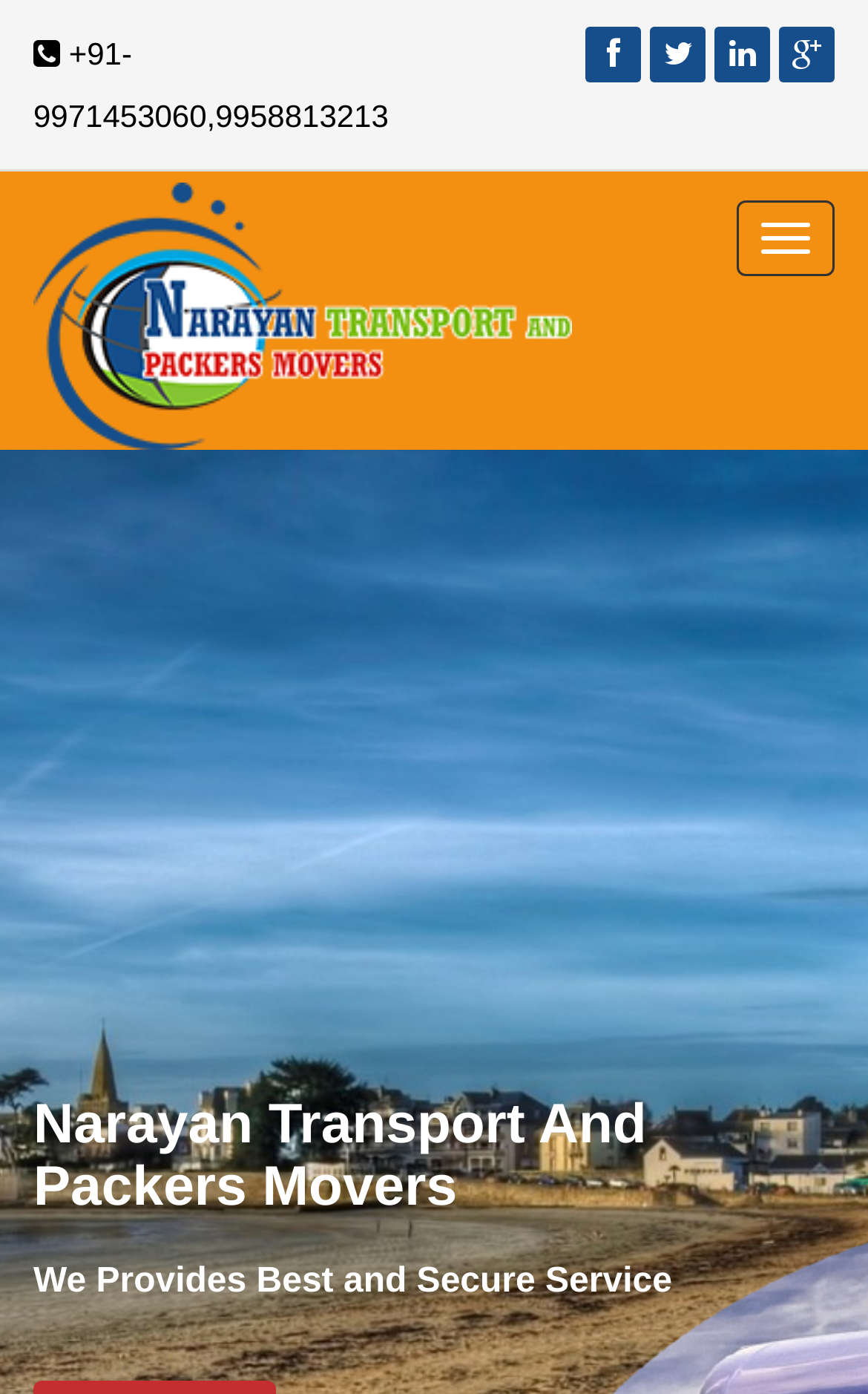Give a detailed account of the webpage, highlighting key information.

The webpage appears to be a business website for Narayan Transport And Packers Movers, a moving and packing service provider in Greater Noida. 

At the top-left corner, there is a phone number '+91-9971453060,9958813213' displayed prominently. 

To the right of the phone number, there are four social media links, represented by icons, aligned horizontally. 

Below the phone number and social media links, there is a logo image with the text 'logo' and a 'Toggle navigation' button to the right. 

The main content of the webpage is divided into three sections, each with a heading that reads 'Narayan Transport And Packers Movers'. The first section is located at the top-center of the page, the second section is below the first one, and the third section is at the bottom-center of the page. 

Each section has a subheading that describes the services provided by the company. The first subheading reads 'We Provides Best and Secure Service', the second subheading reads 'We Provides Packers and movers service in Delhi and NCR.', and the third subheading reads 'We Provides transport service in all over india.'.